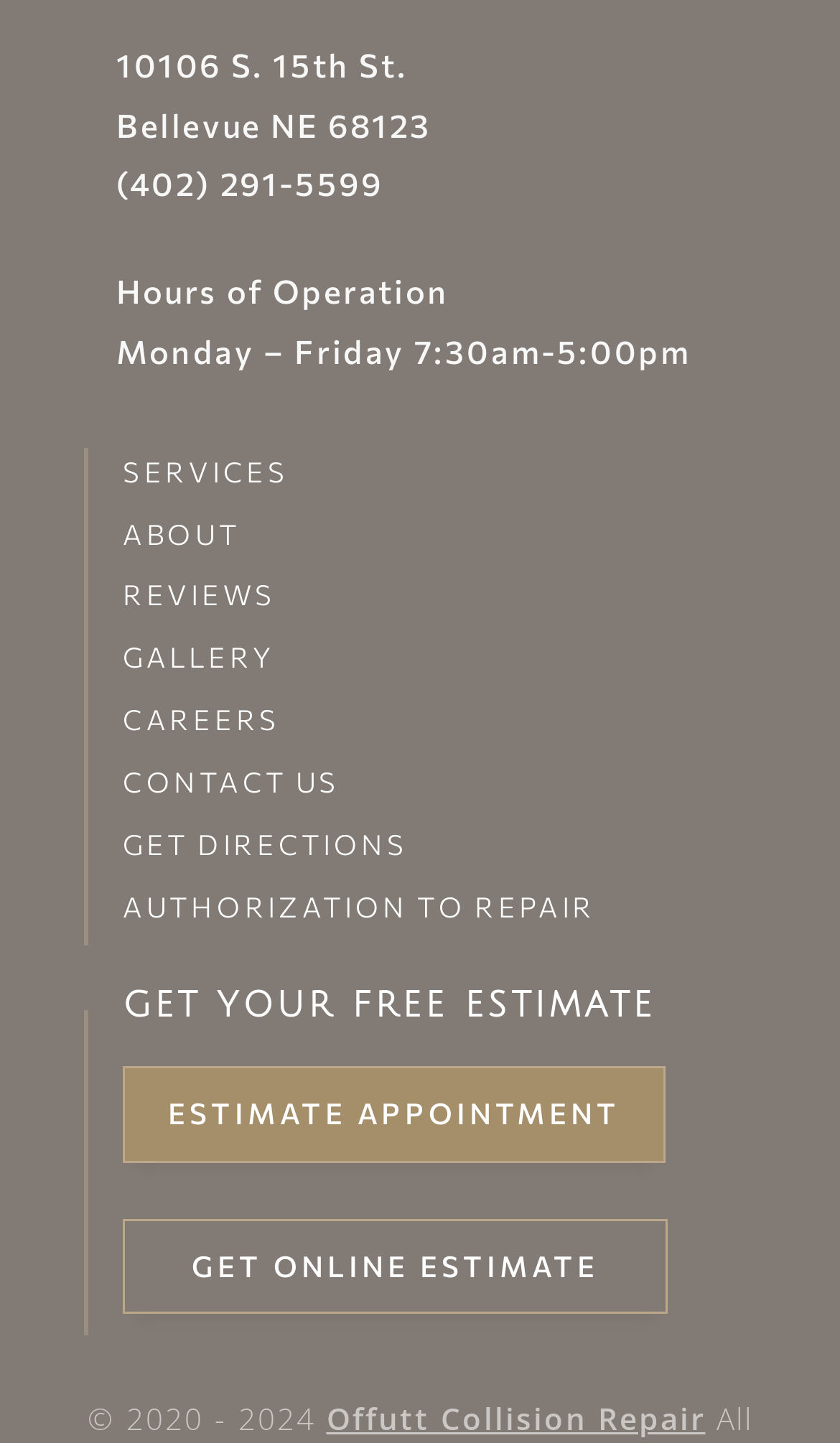Carefully observe the image and respond to the question with a detailed answer:
What is the last option in the navigation menu?

I found the navigation menu by looking at the series of heading elements with links, and the last option is the link with the text 'GET DIRECTIONS'.